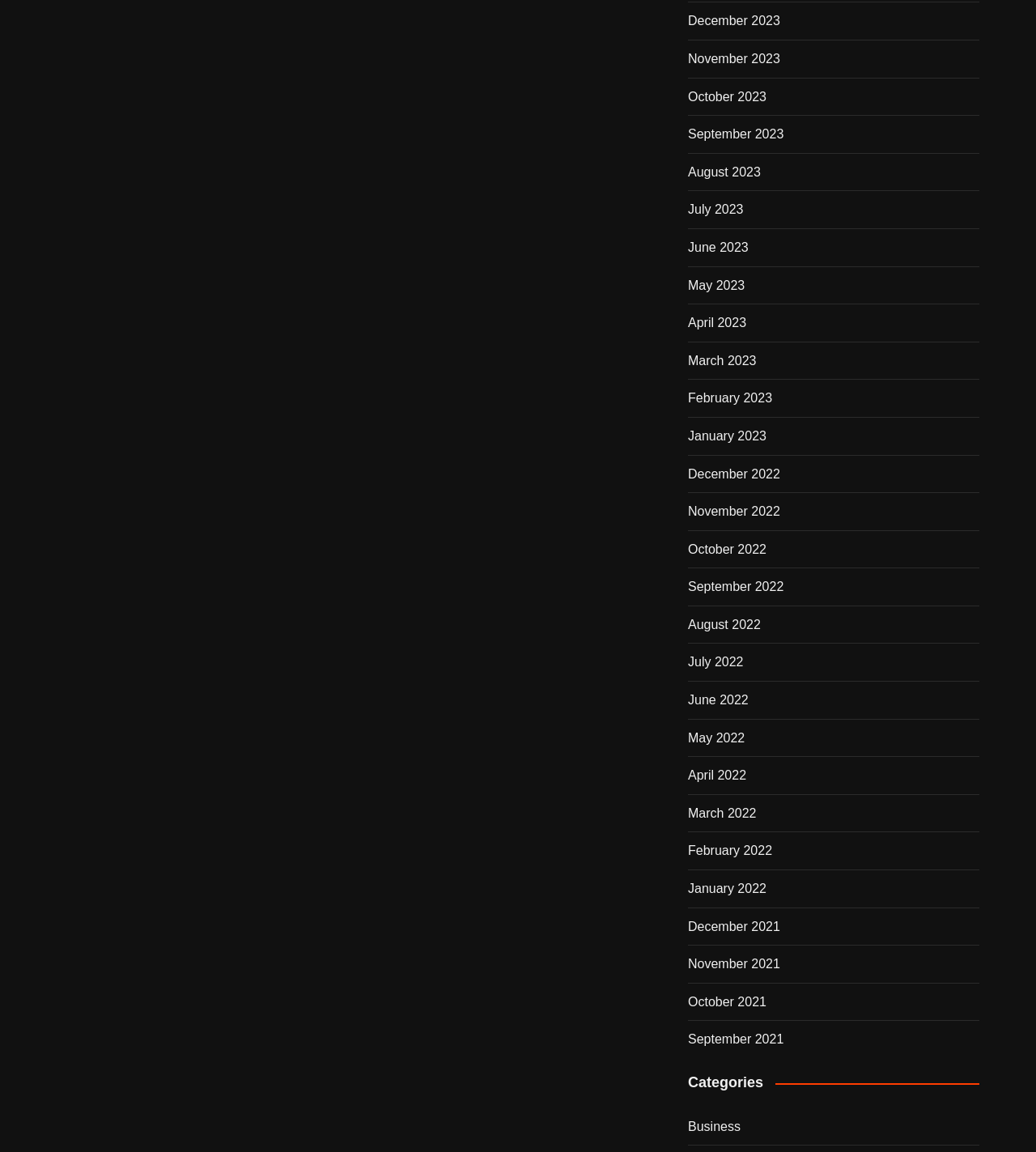Please answer the following question as detailed as possible based on the image: 
Is the webpage organized chronologically?

The list of month and year links is organized in a chronological order, with the most recent month and year ('December 2023') at the top and the oldest ('December 2021') at the bottom, suggesting that the webpage is organized chronologically.